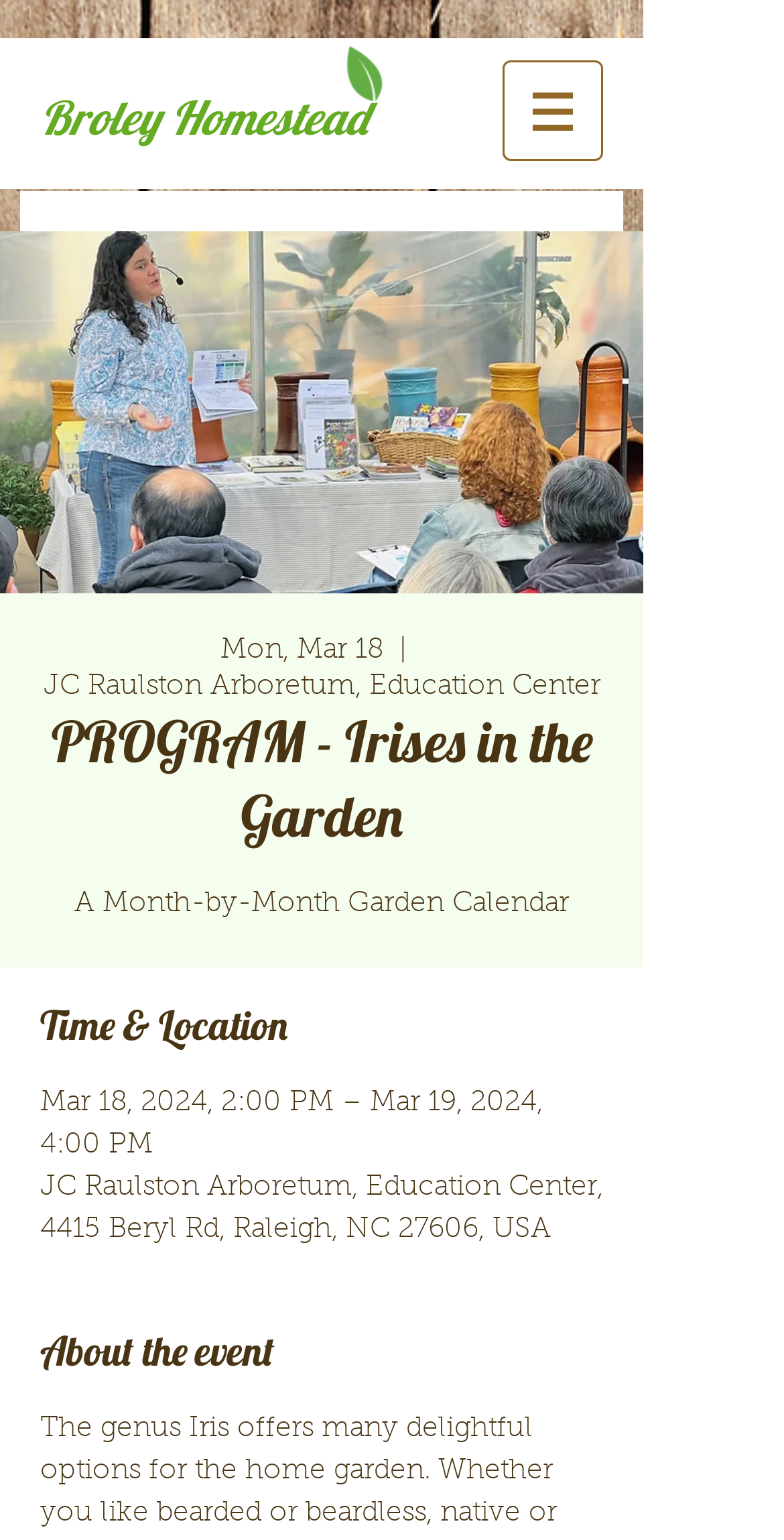Create an elaborate caption that covers all aspects of the webpage.

The webpage appears to be an event page for "Irises in the Garden" at the Broley Homestead. At the top, there is a navigation menu labeled "Site" on the right side, accompanied by a button with a popup menu. Below the navigation menu, the title "Broley Homestead" is prominently displayed.

On the left side, there is a link to the Broley Homestead website. Next to it, there is an image related to the event "PROGRAM - Irises in the Garden", which takes up a significant portion of the page. Below the image, there is a section with event details, including the date "Mon, Mar 18", a separator, and the location "JC Raulston Arboretum, Education Center".

The event title "PROGRAM - Irises in the Garden" is displayed as a heading, followed by a subheading "A Month-by-Month Garden Calendar". Further down, there is a section labeled "Time & Location", which provides the event schedule and venue details. Finally, there is a section labeled "About the event", although its content is not specified.